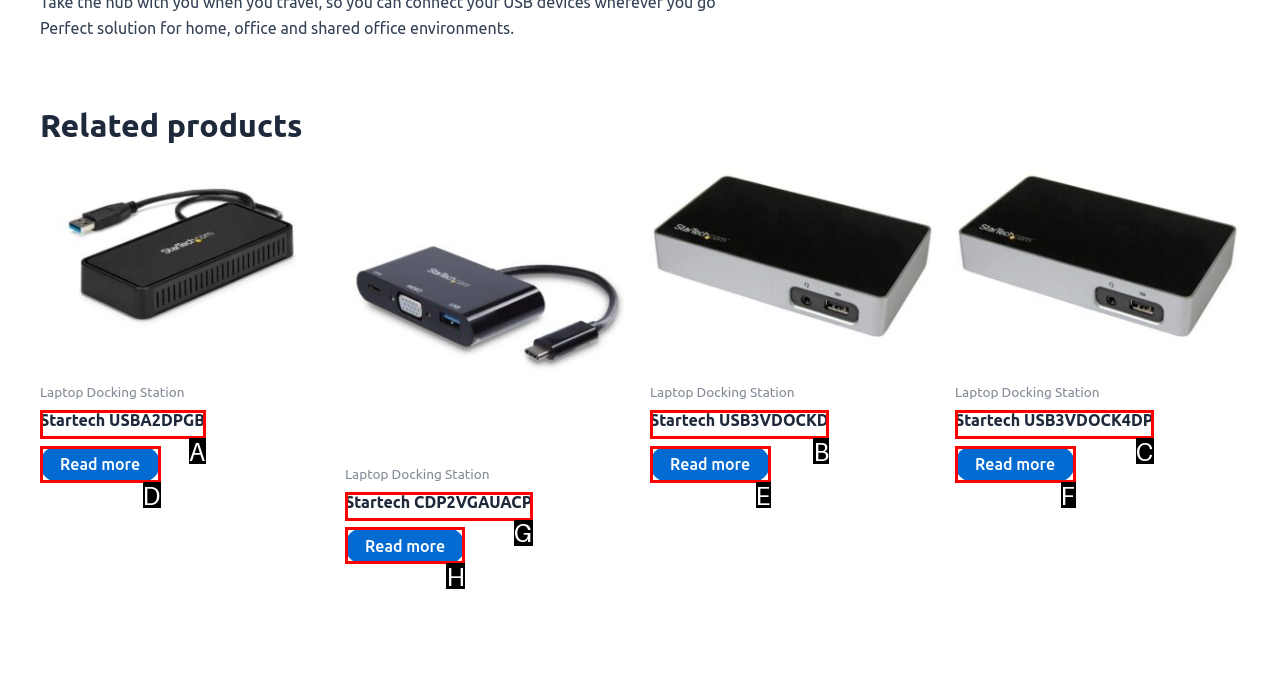Which option should be clicked to execute the task: Read more about 'Startech CDP2VGAUACP'?
Reply with the letter of the chosen option.

H